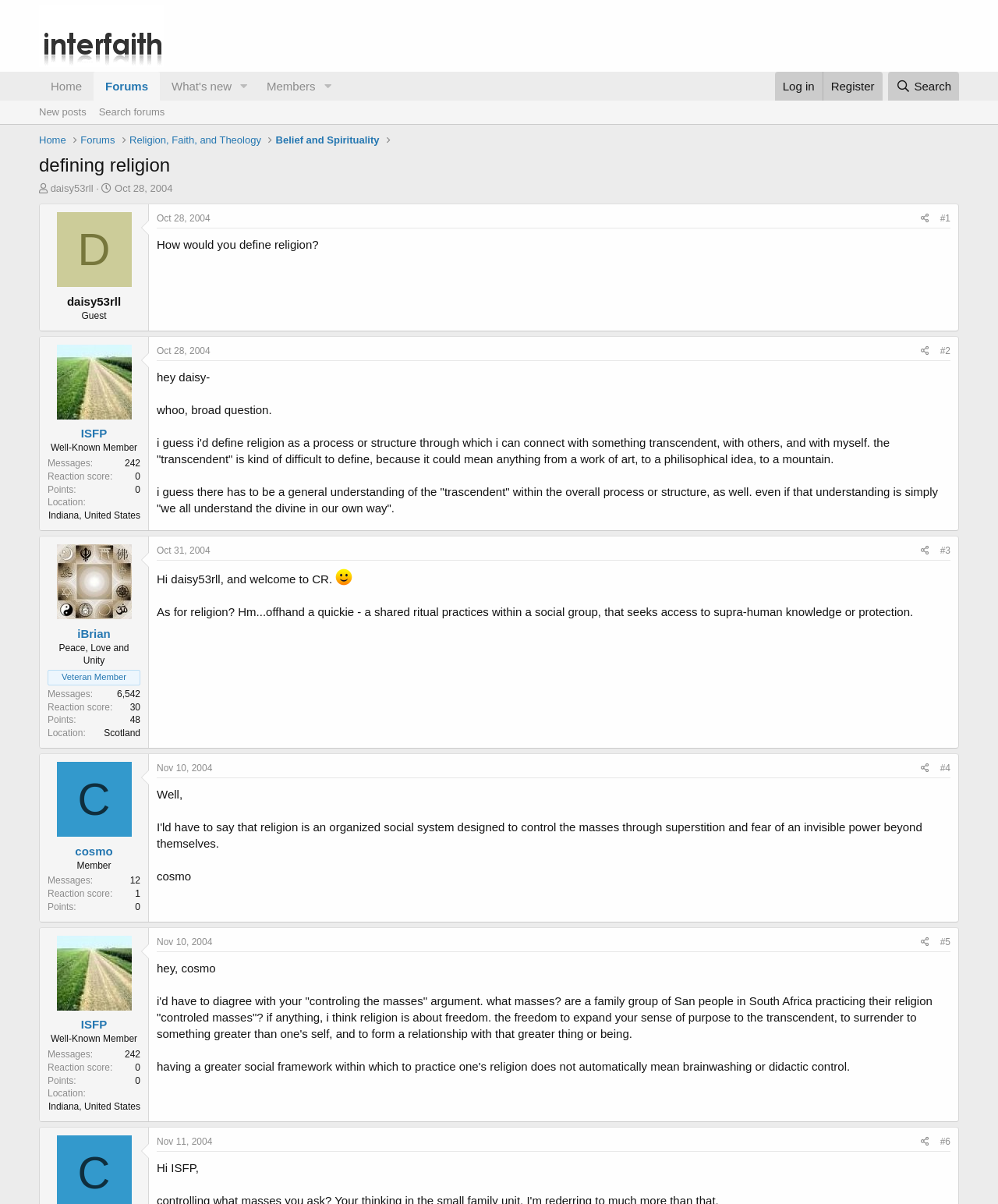Please provide a comprehensive response to the question below by analyzing the image: 
What is the name of the thread starter?

The thread starter's name is 'daisy53rll' which can be found in the article section of the webpage, specifically in the 'Thread starter' section.